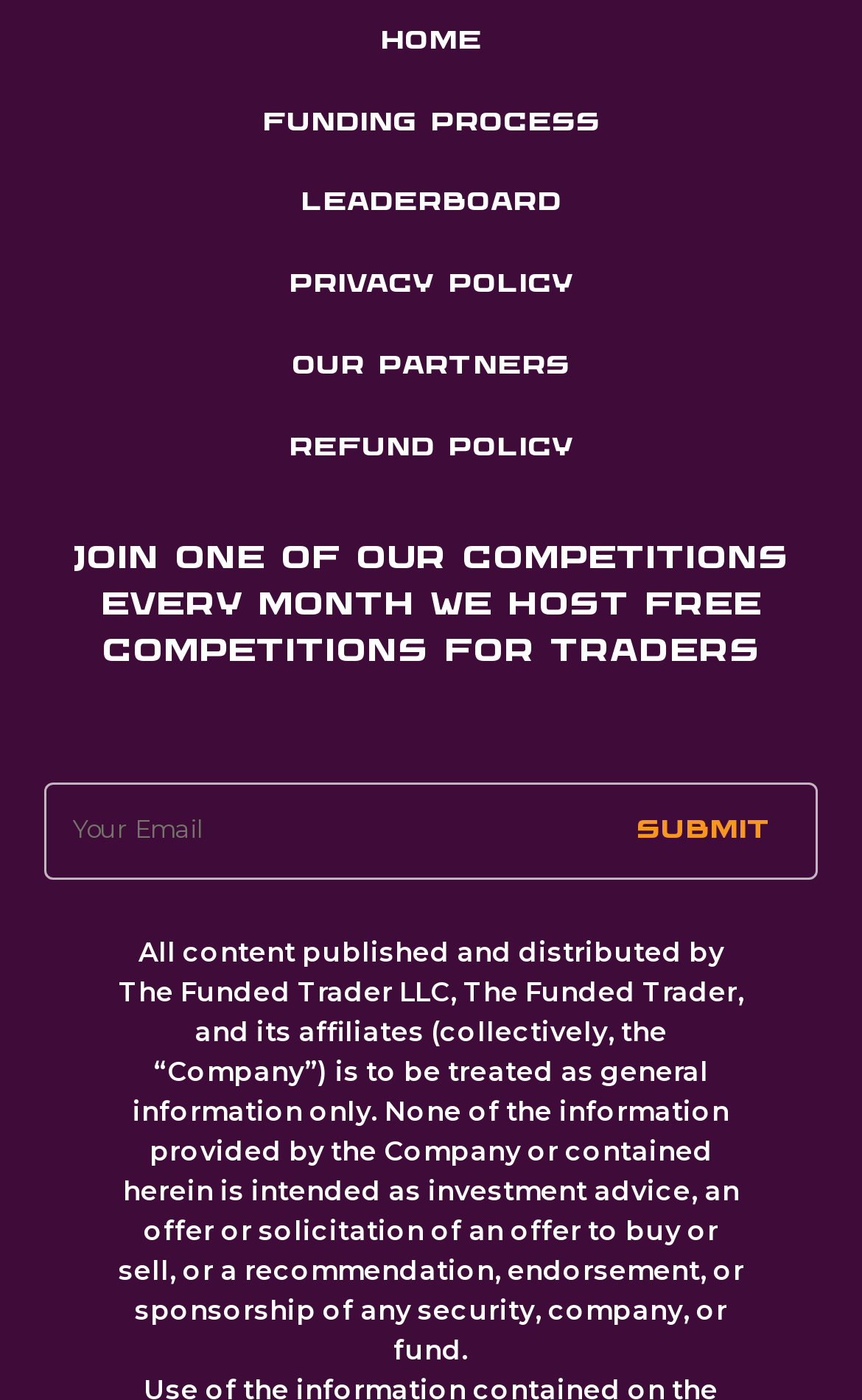Determine the bounding box coordinates of the section to be clicked to follow the instruction: "View the Funding Process". The coordinates should be given as four float numbers between 0 and 1, formatted as [left, top, right, bottom].

[0.304, 0.077, 0.696, 0.094]